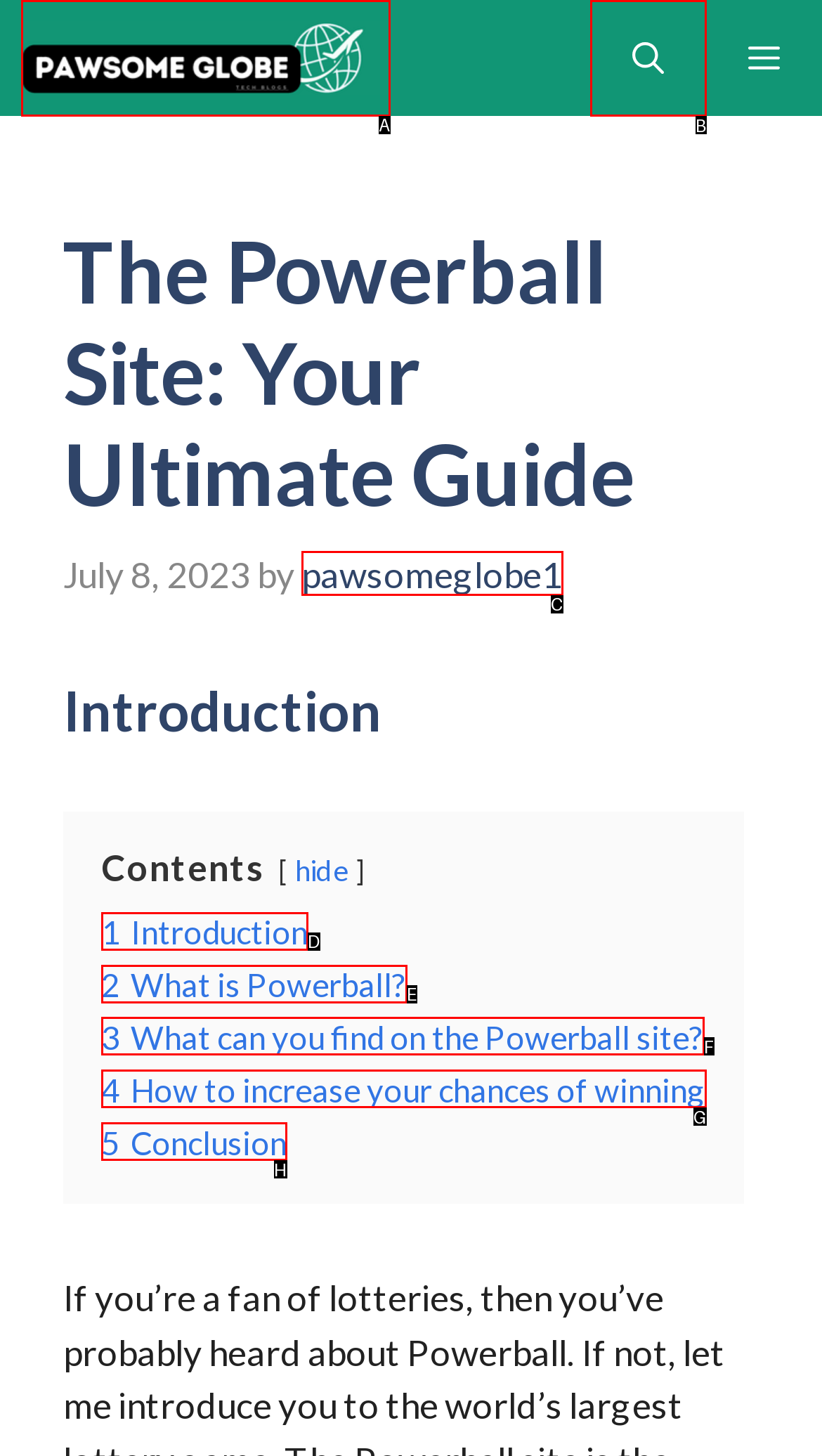Which UI element's letter should be clicked to achieve the task: Open search
Provide the letter of the correct choice directly.

B